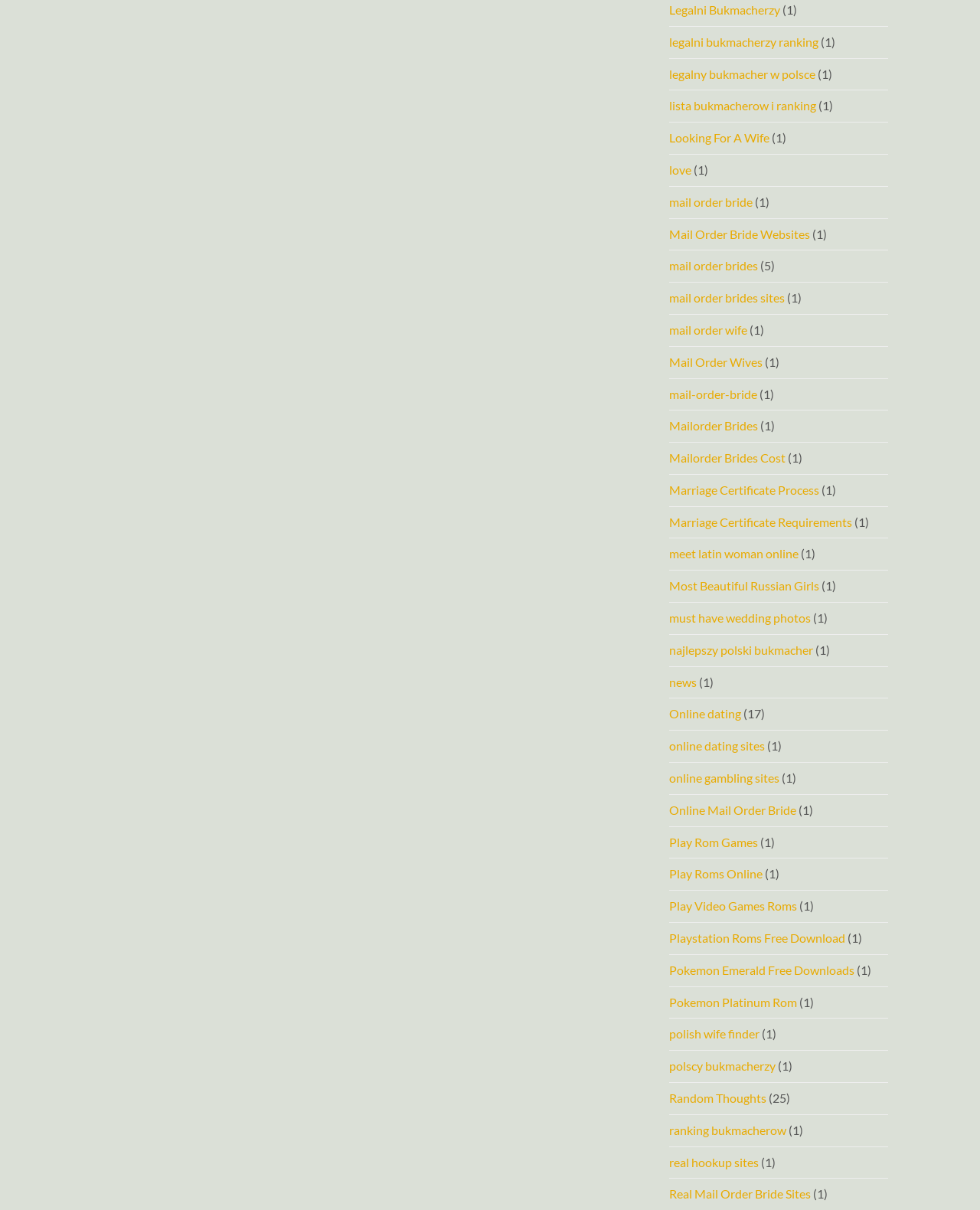Answer the question with a brief word or phrase:
What is the main topic of this webpage?

Mail order brides